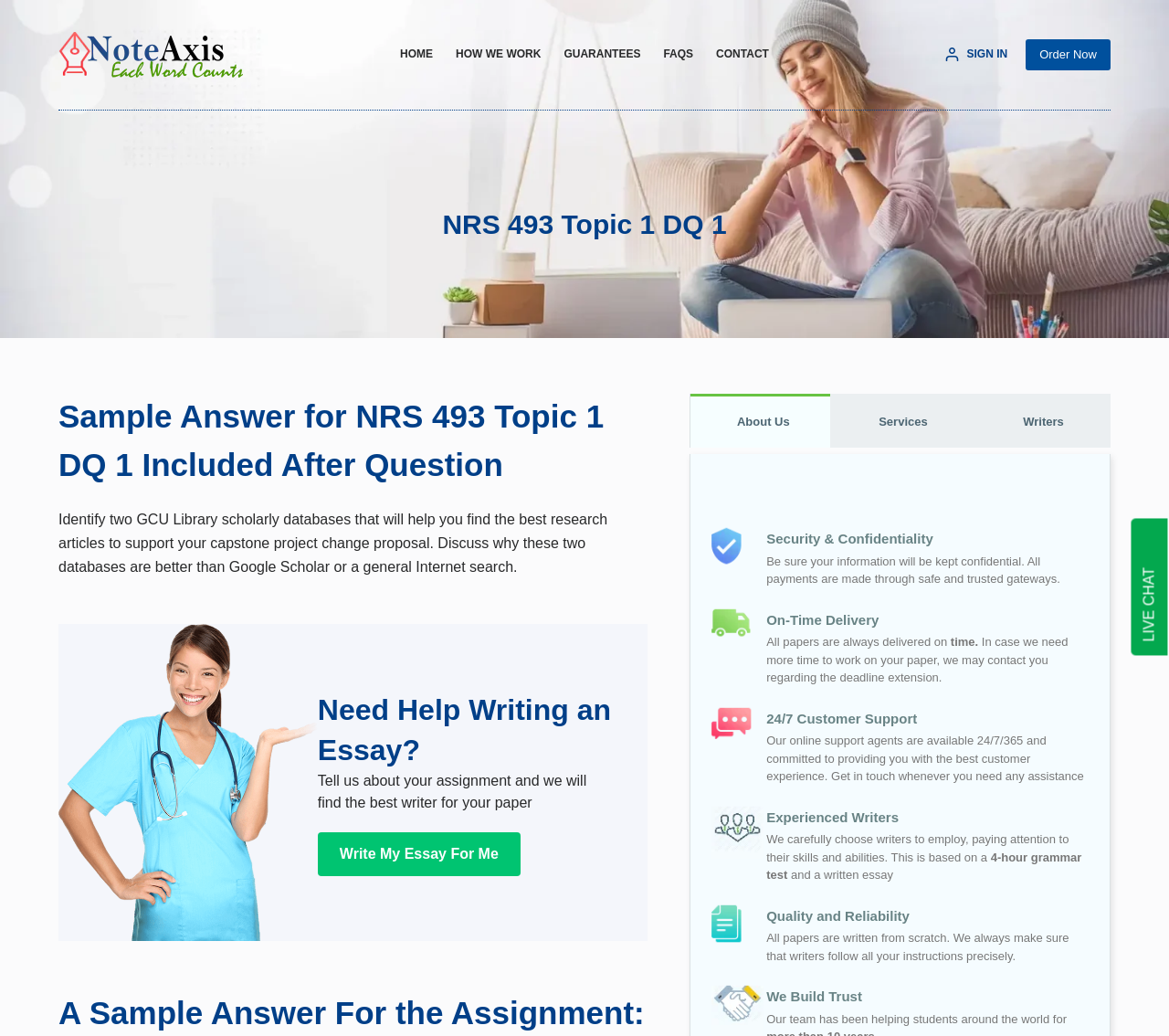What is the topic of the sample answer provided?
Please give a well-detailed answer to the question.

I found the answer by looking at the heading element with the text 'NRS 493 Topic 1 DQ 1' which is located near the top of the webpage, indicating that it is the topic of the sample answer provided.